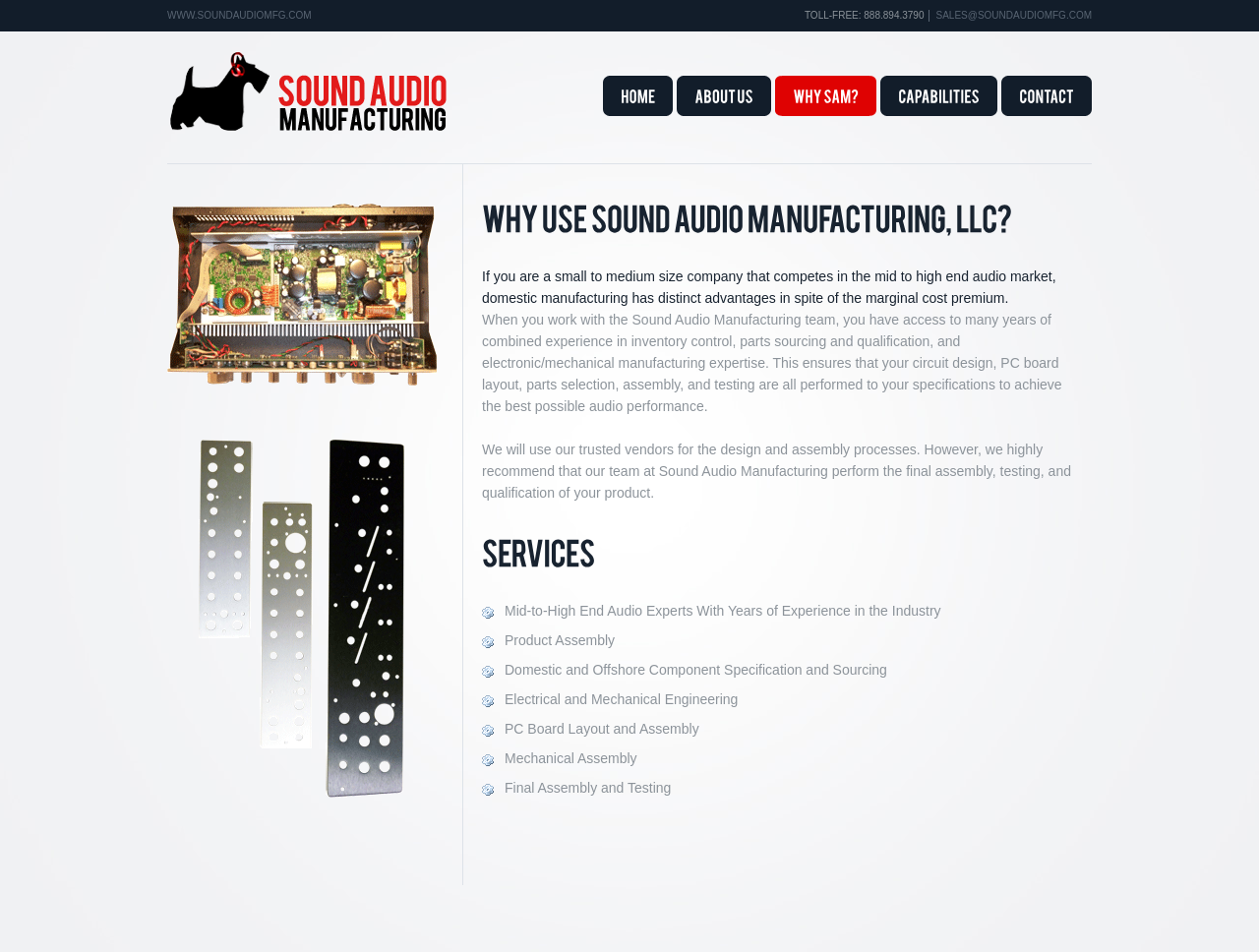Can you determine the bounding box coordinates of the area that needs to be clicked to fulfill the following instruction: "Visit the home page"?

[0.479, 0.08, 0.534, 0.122]